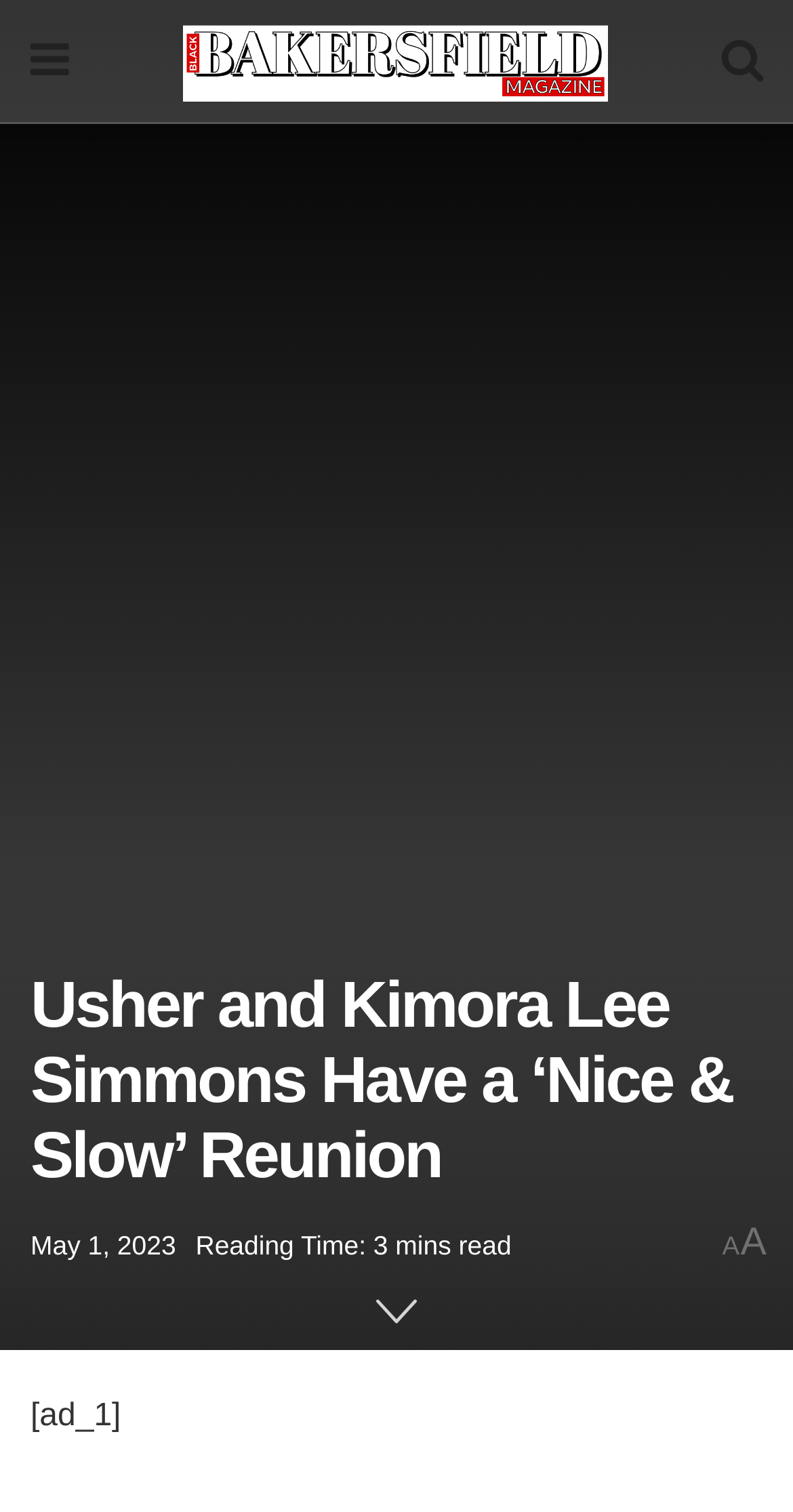Give the bounding box coordinates for the element described by: "alt="Bakersfield Black Magazine"".

[0.23, 0.013, 0.767, 0.067]